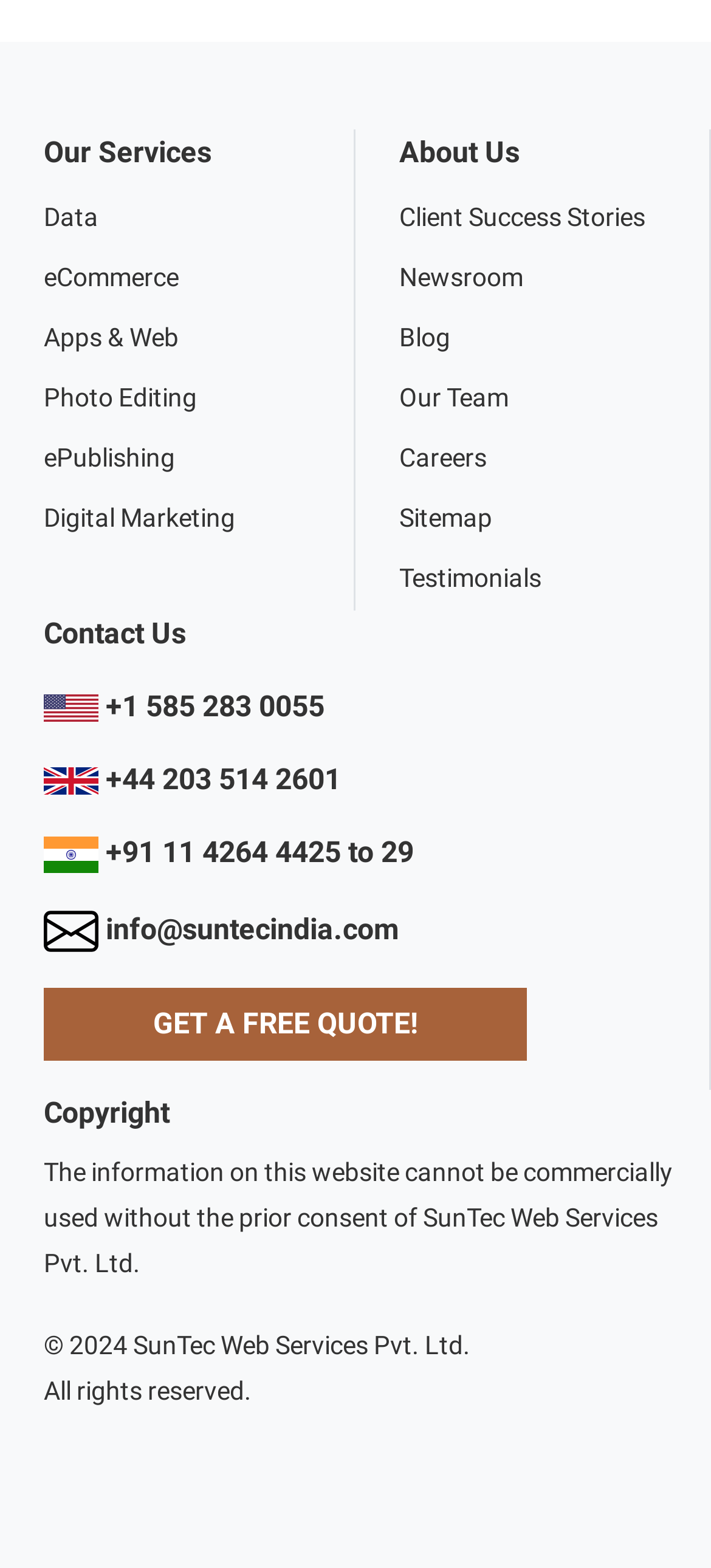Can you find the bounding box coordinates for the element to click on to achieve the instruction: "Follow on Facebook"?

None